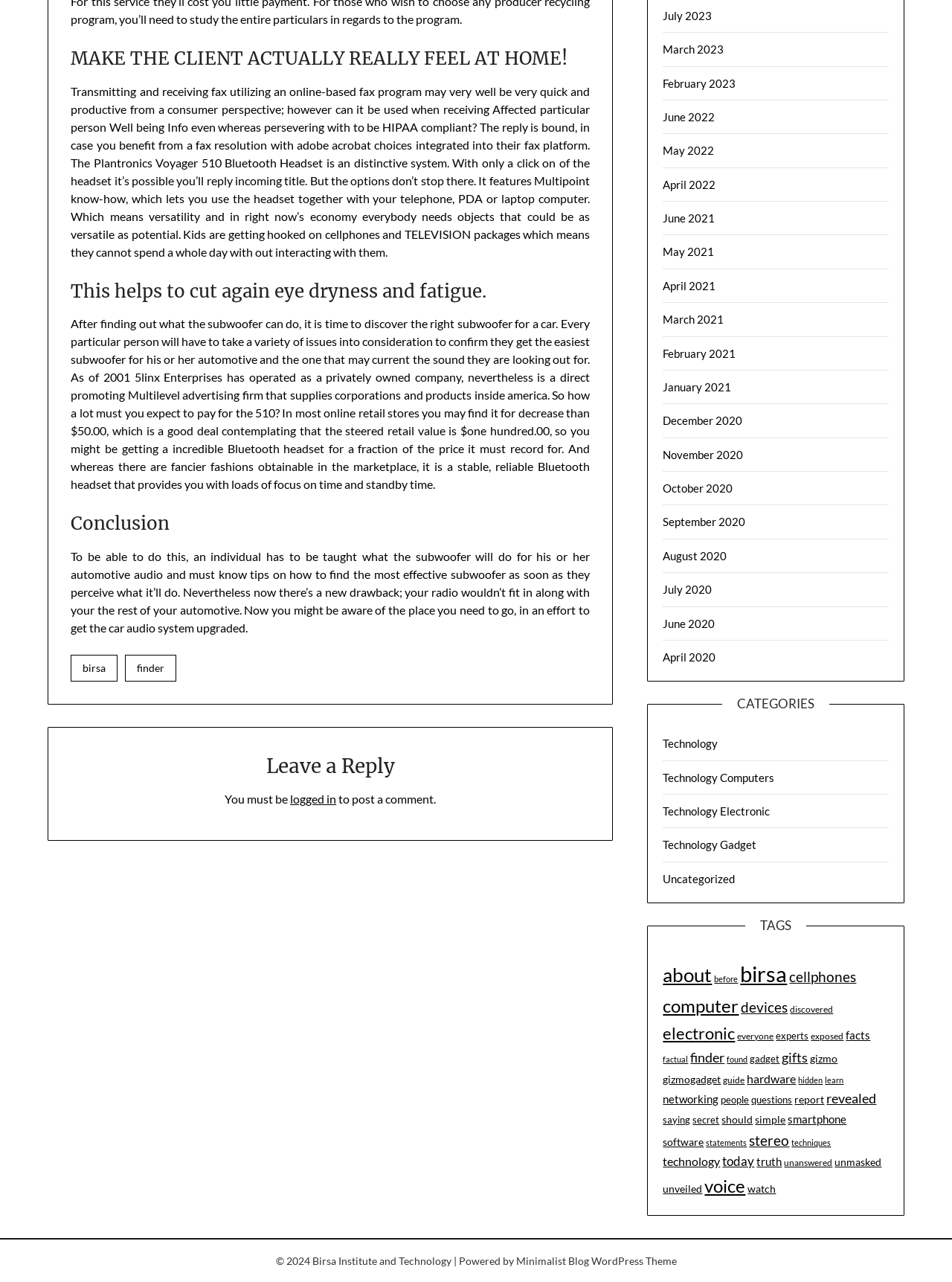Determine the bounding box coordinates of the section to be clicked to follow the instruction: "Click on the 'finder' link". The coordinates should be given as four float numbers between 0 and 1, formatted as [left, top, right, bottom].

[0.132, 0.511, 0.185, 0.532]